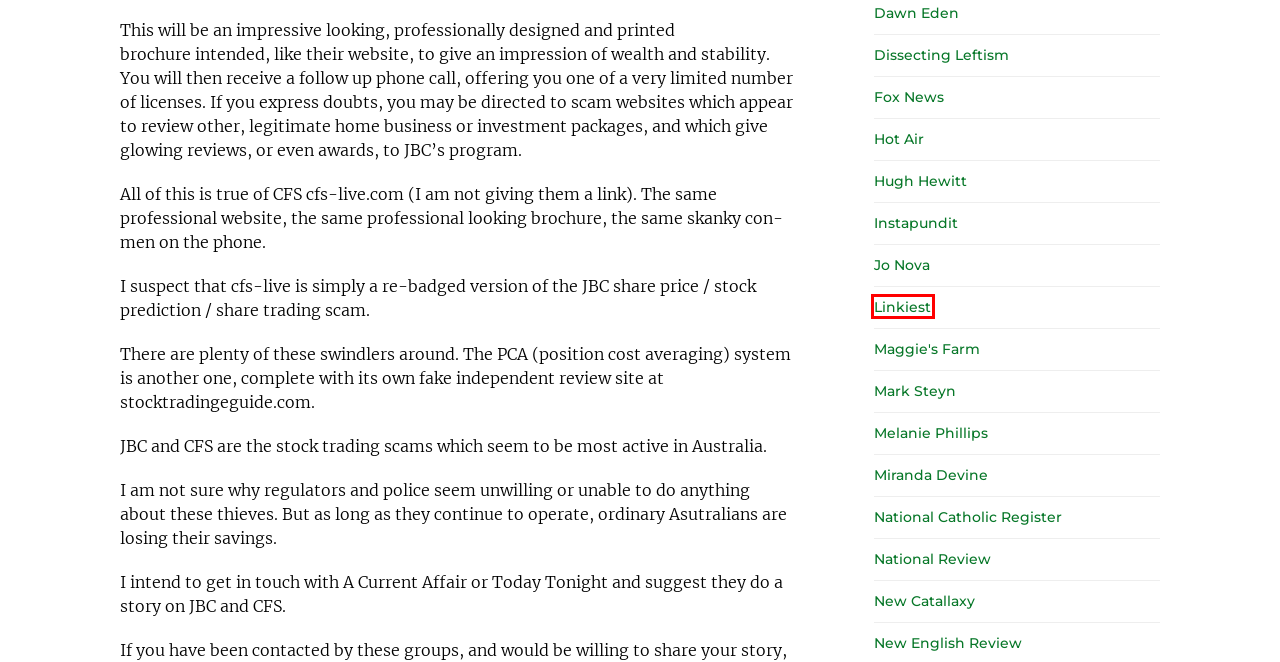You have a screenshot showing a webpage with a red bounding box around a UI element. Choose the webpage description that best matches the new page after clicking the highlighted element. Here are the options:
A. JoNova
B. Linkiest • Surfing the net so you don't have to.
C. Maggie's Farm
D. New Catallaxy – Sinistra delenda est
E. Amazon.com.au Best Sellers: The most popular items in Sports, Fitness & Outdoors
F. Fox News - Breaking News Updates | Latest News Headlines | Photos & News Videos
G. New English Review – Current events, fiction, and poetry– new issue monthly!
H. SteynOnline

B